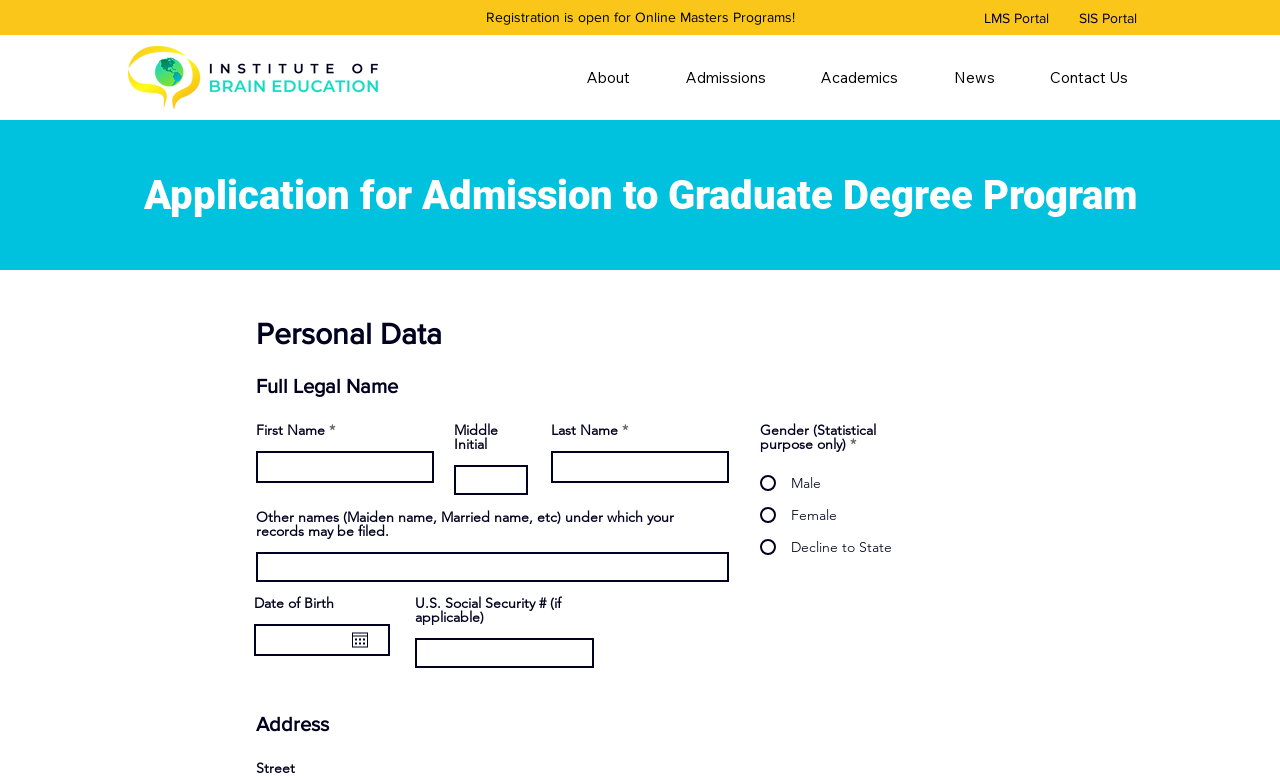Please give a concise answer to this question using a single word or phrase: 
What is the purpose of the 'U.S. Social Security # (if applicable)' field in the application form?

Identification